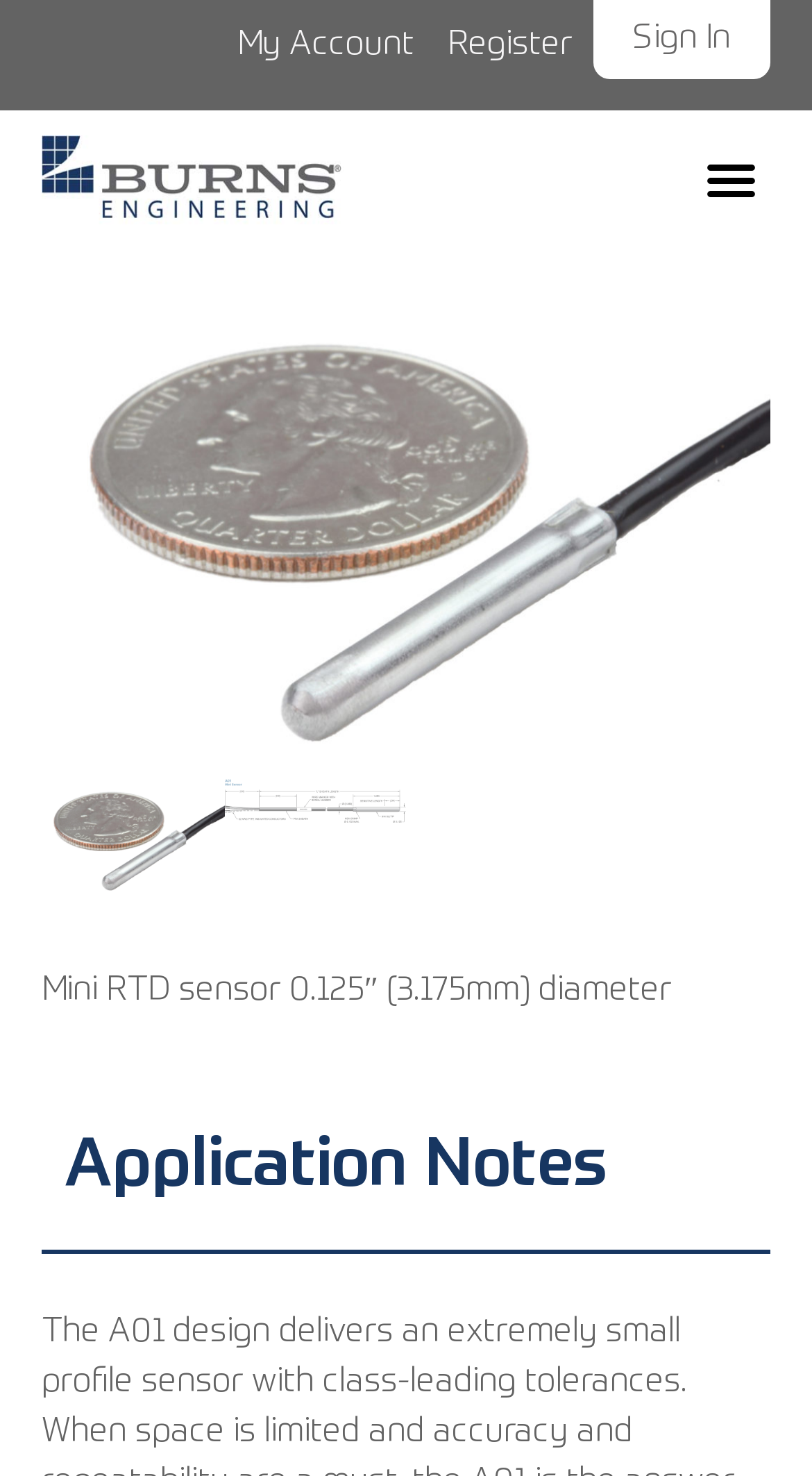How many navigation links are in the top menu?
Can you offer a detailed and complete answer to this question?

By examining the top section of the webpage, I can see three navigation links: 'My Account', 'Register', and 'Sign In'. These links are positioned horizontally and are likely part of the main navigation menu.